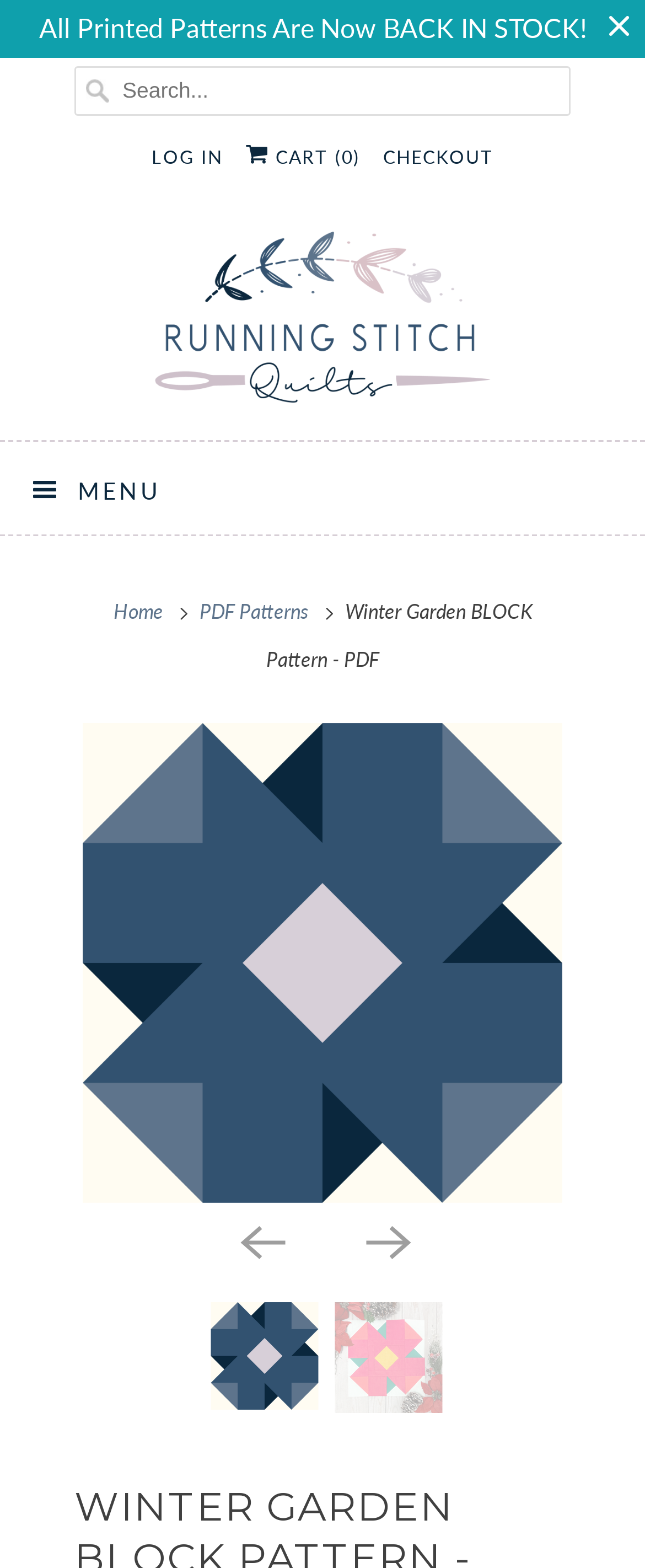Please locate the bounding box coordinates of the element that should be clicked to complete the given instruction: "Log in to the account".

[0.235, 0.084, 0.345, 0.116]